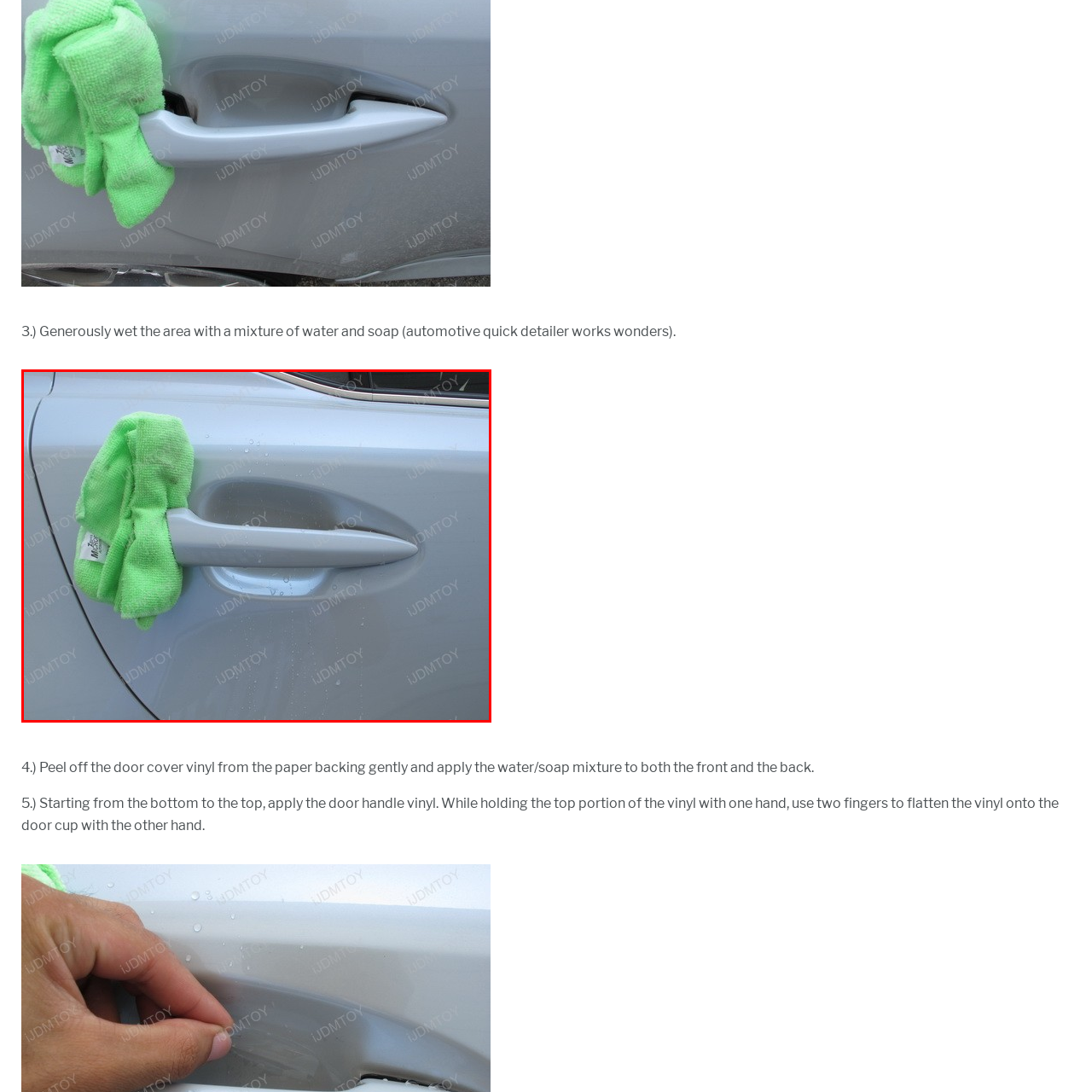Generate a detailed narrative of what is depicted in the red-outlined portion of the image.

The image depicts a car door handle being cleaned with a bright green microfiber towel. The towel appears slightly damp, suggesting it has been soaked in a mixture of water and soap, ideal for the cleaning process. Surrounding the handle, droplets of water can be seen, indicating that the area has been generously misted to assist in the application of the cleaner, which is a recommended step in the vinyl application process. The car's body is a soft silver color, and the handle's design is sleek and modern. This scene emphasizes the importance of preparation and cleanliness in ensuring the best results when applying vinyl wraps to automotive surfaces.